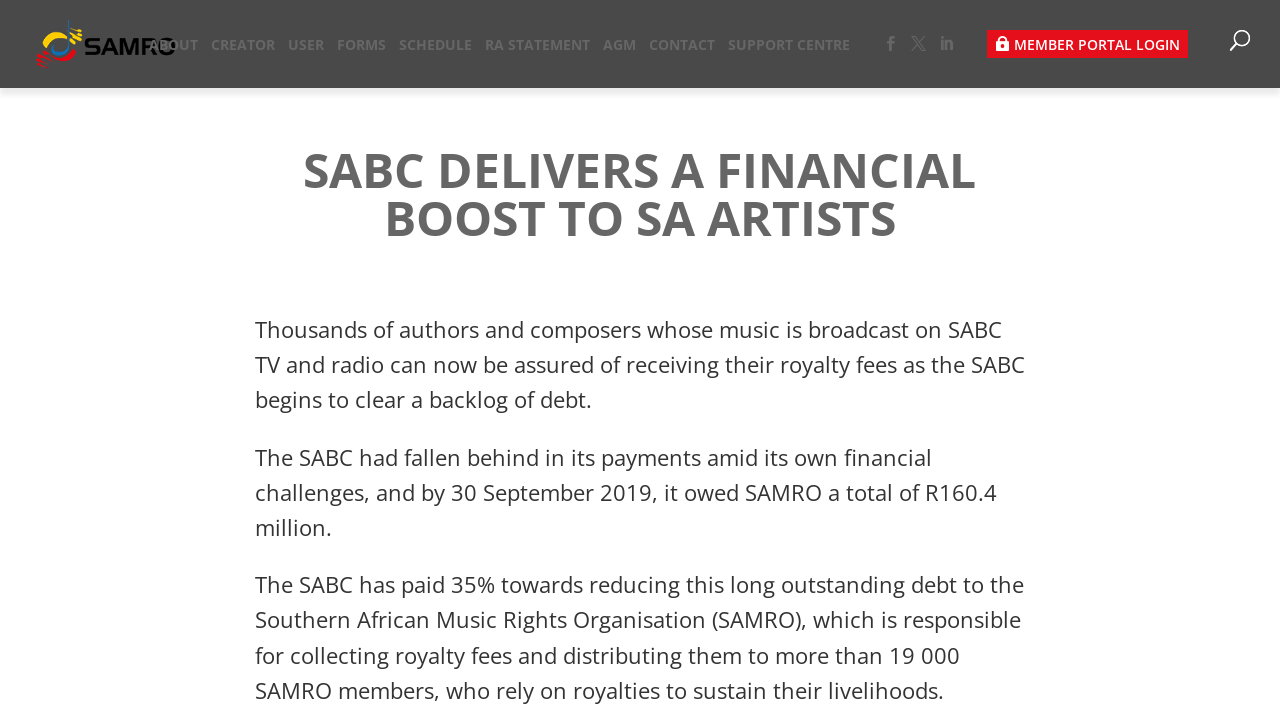Carefully observe the image and respond to the question with a detailed answer:
What organization is responsible for collecting royalty fees?

According to the webpage, SAMRO is responsible for collecting royalty fees and distributing them to more than 19 000 SAMRO members, who rely on royalties to sustain their livelihoods.